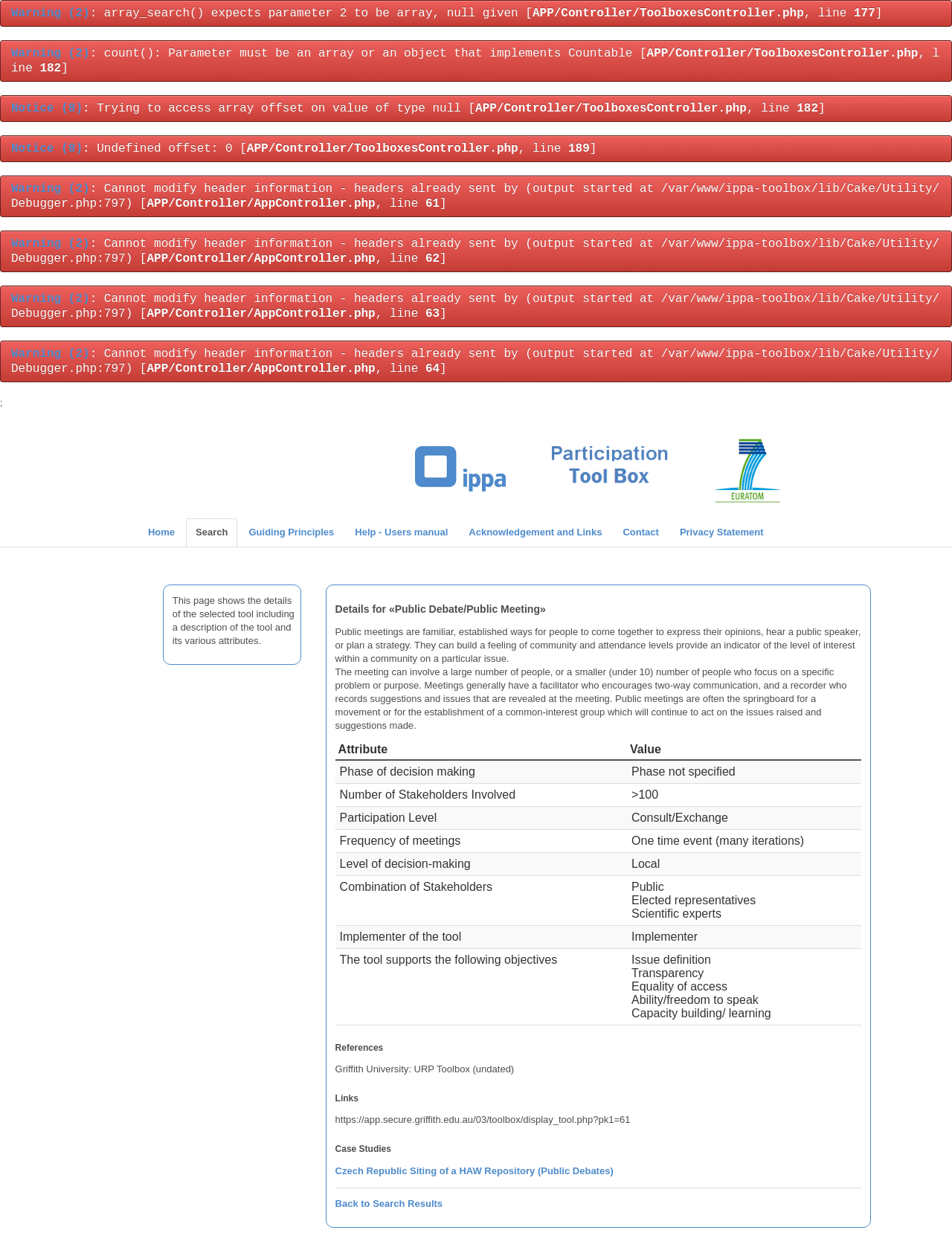Using a single word or phrase, answer the following question: 
What is the participation level of this tool?

Consult/Exchange